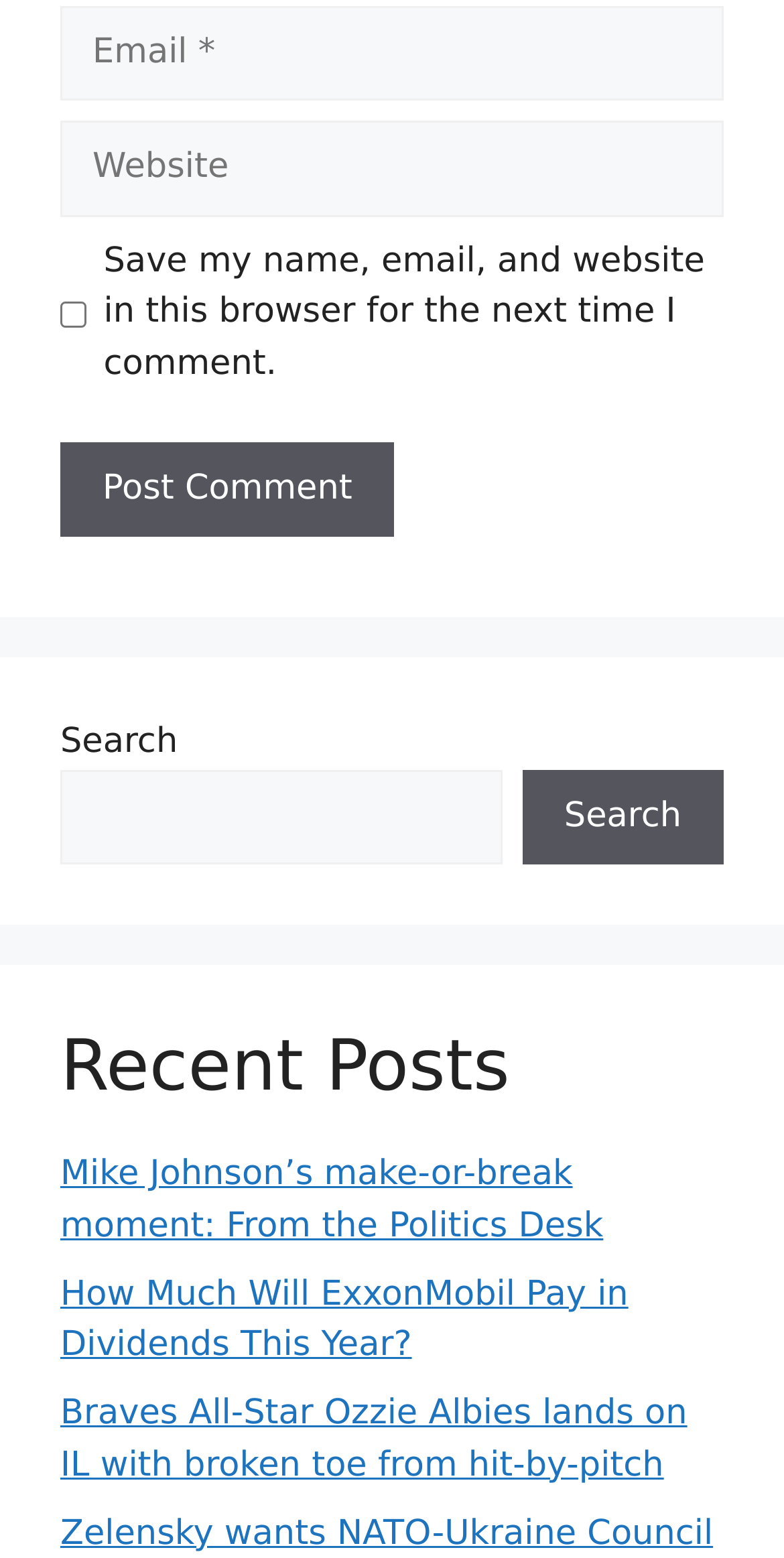Extract the bounding box coordinates of the UI element described: "Search". Provide the coordinates in the format [left, top, right, bottom] with values ranging from 0 to 1.

[0.666, 0.494, 0.923, 0.555]